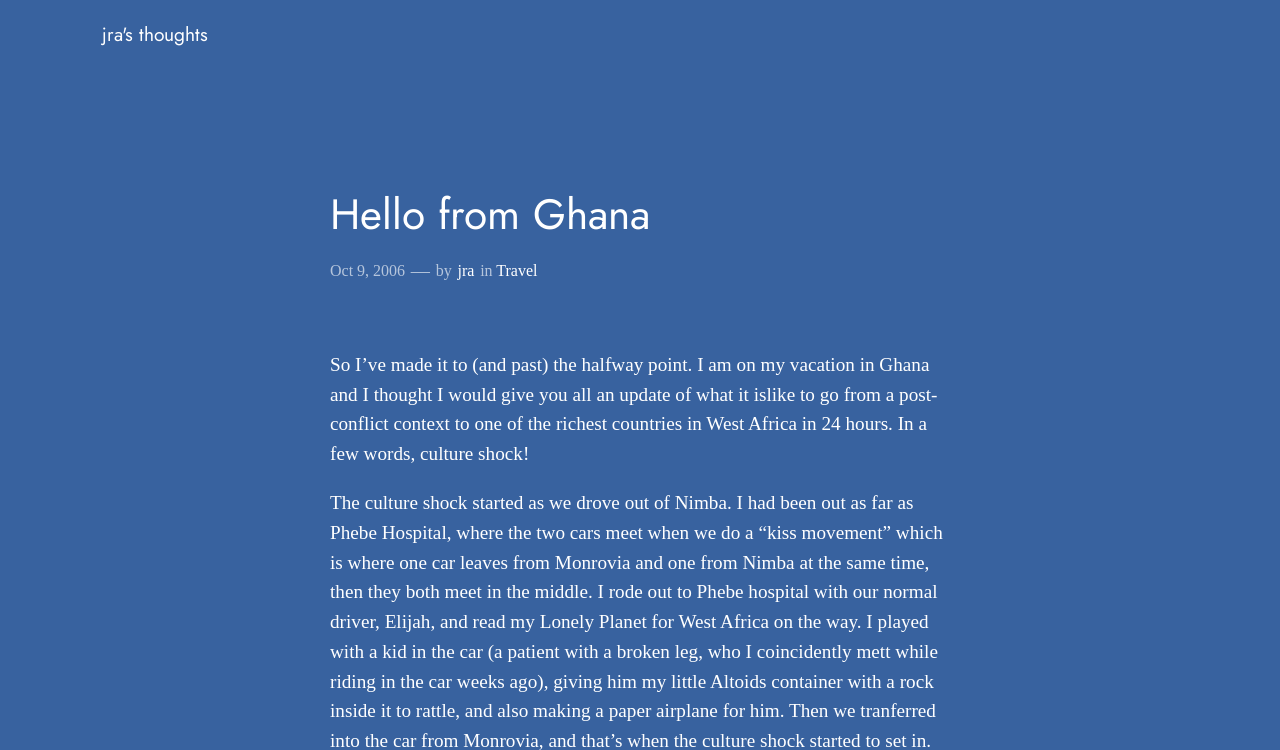Give a detailed account of the webpage.

The webpage is a personal blog post titled "Hello from Ghana – jra's thoughts". At the top, there is a heading that reads "Hello from Ghana" followed by a timestamp "Oct 9, 2006" and a dash, indicating the date of the post. Below the heading, there is a byline that reads "by jra" with a link to the author's profile. 

To the right of the byline, there is a category link labeled "Travel". The main content of the post is a paragraph of text that starts with "So I’ve made it to (and past) the halfway point. I am on my vacation in Ghana and I thought I would give you all an update of what it is like to go from a post-conflict context to one of the richest countries in West Africa in 24 hours. In a few words, culture shock!" This paragraph is positioned below the heading and byline.